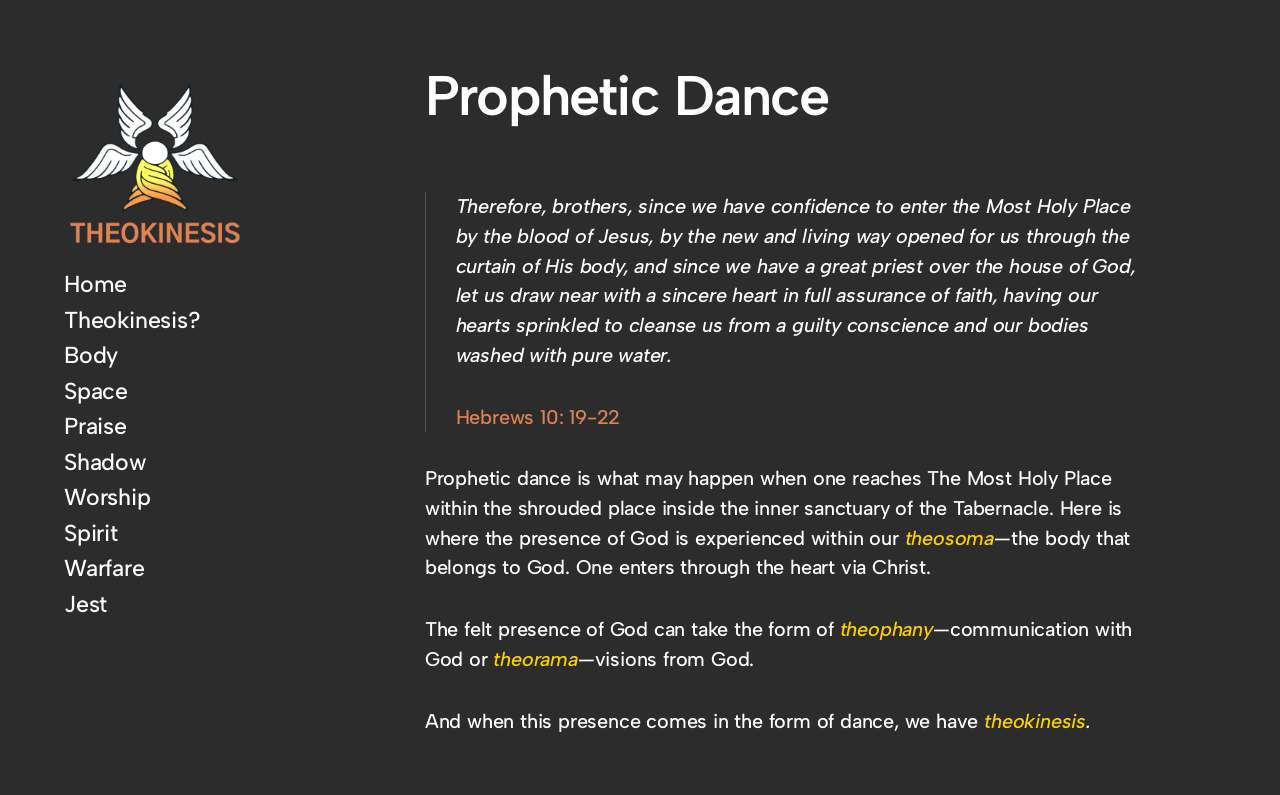Provide the bounding box coordinates of the section that needs to be clicked to accomplish the following instruction: "Click on the 'Theokinesis?' link."

[0.05, 0.385, 0.157, 0.422]